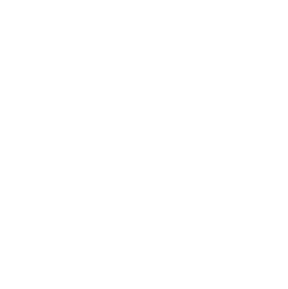How many different schedules can be programmed?
Please ensure your answer is as detailed and informative as possible.

According to the caption, the thermostat is designed to optimize home heating and cooling by programming up to seven different schedules for the week, allowing for energy efficiency and tailored comfort.